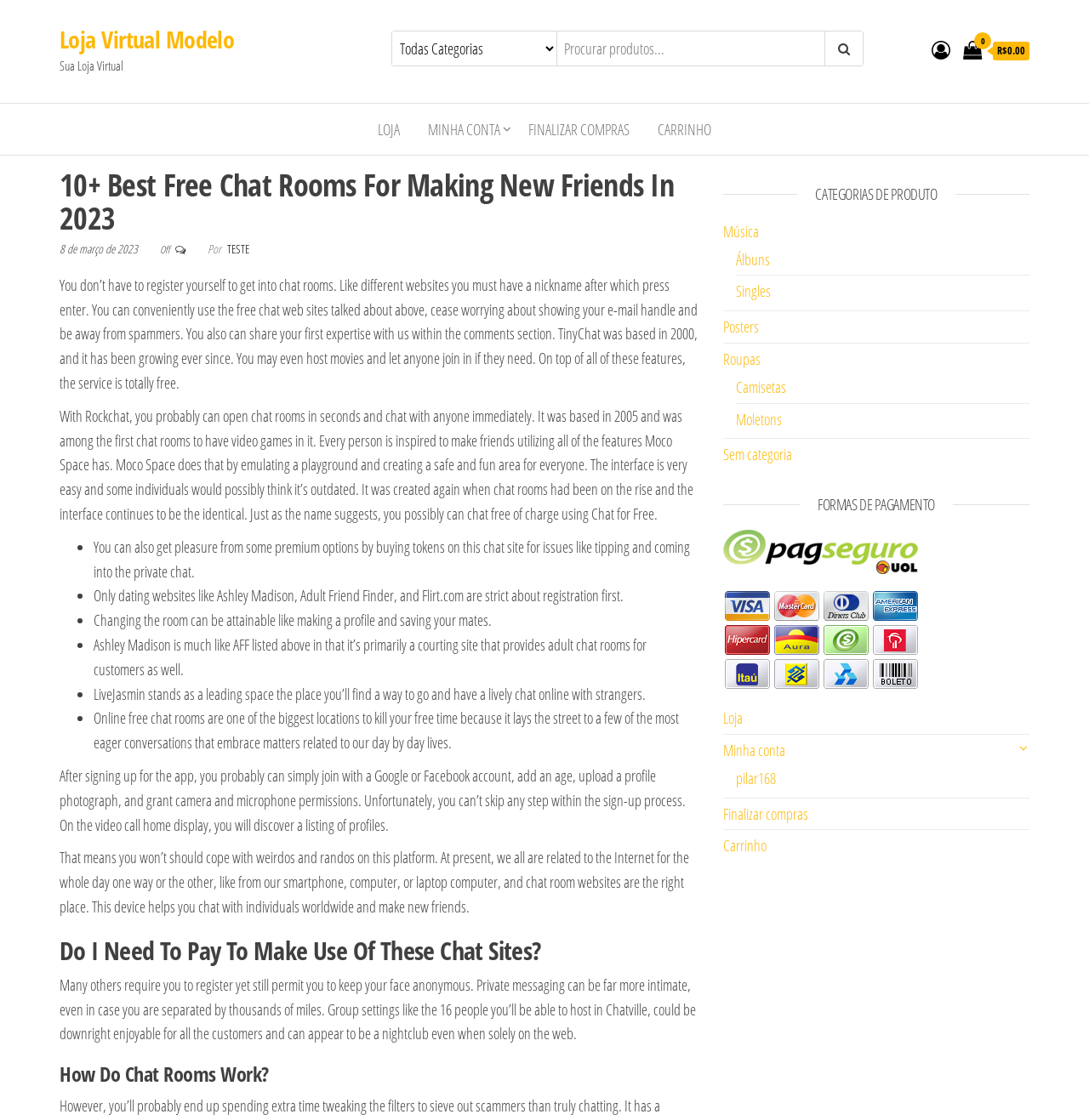How many payment methods are shown on the webpage?
Answer the question based on the image using a single word or a brief phrase.

1